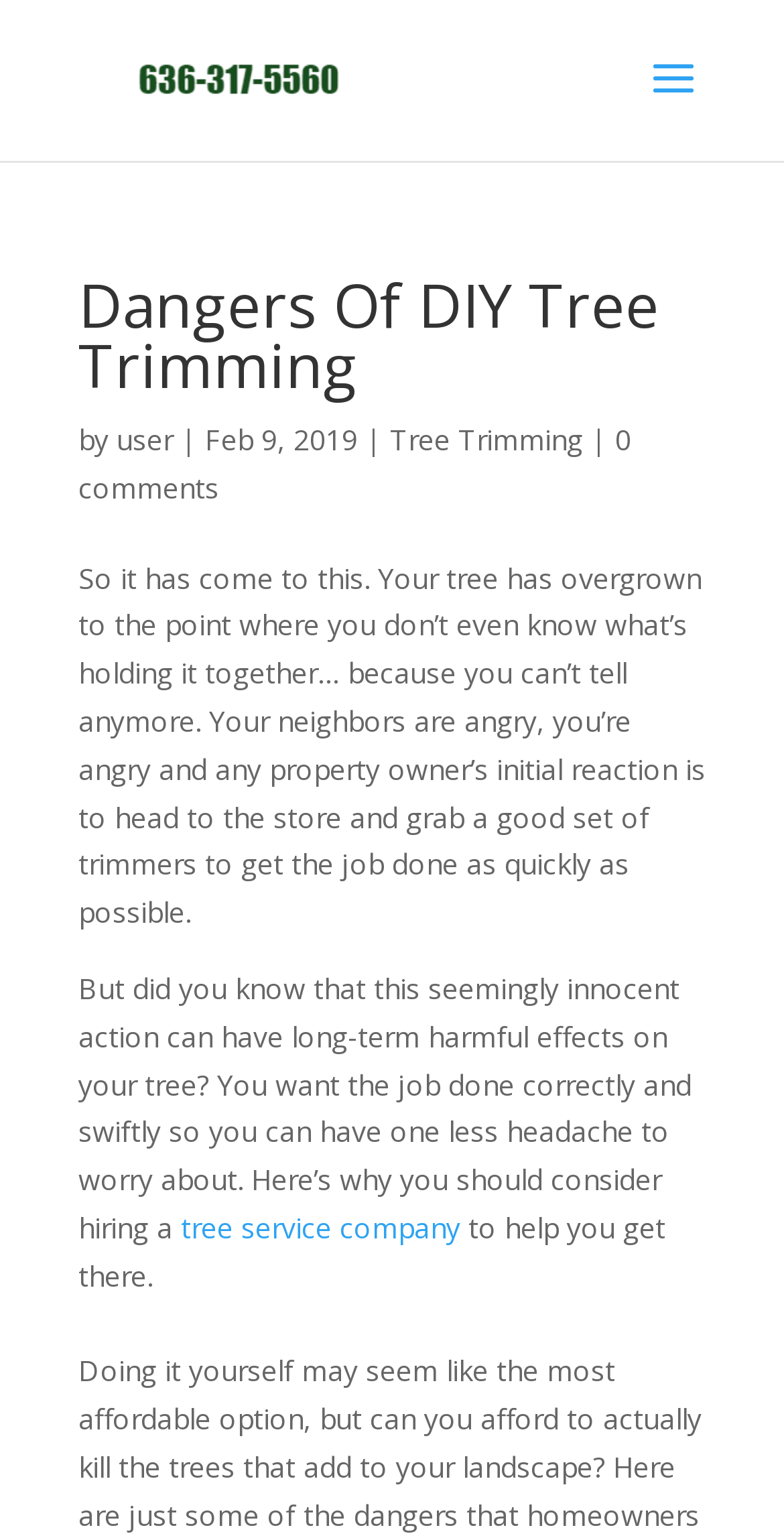Highlight the bounding box of the UI element that corresponds to this description: "Tree Trimming".

[0.497, 0.273, 0.744, 0.298]